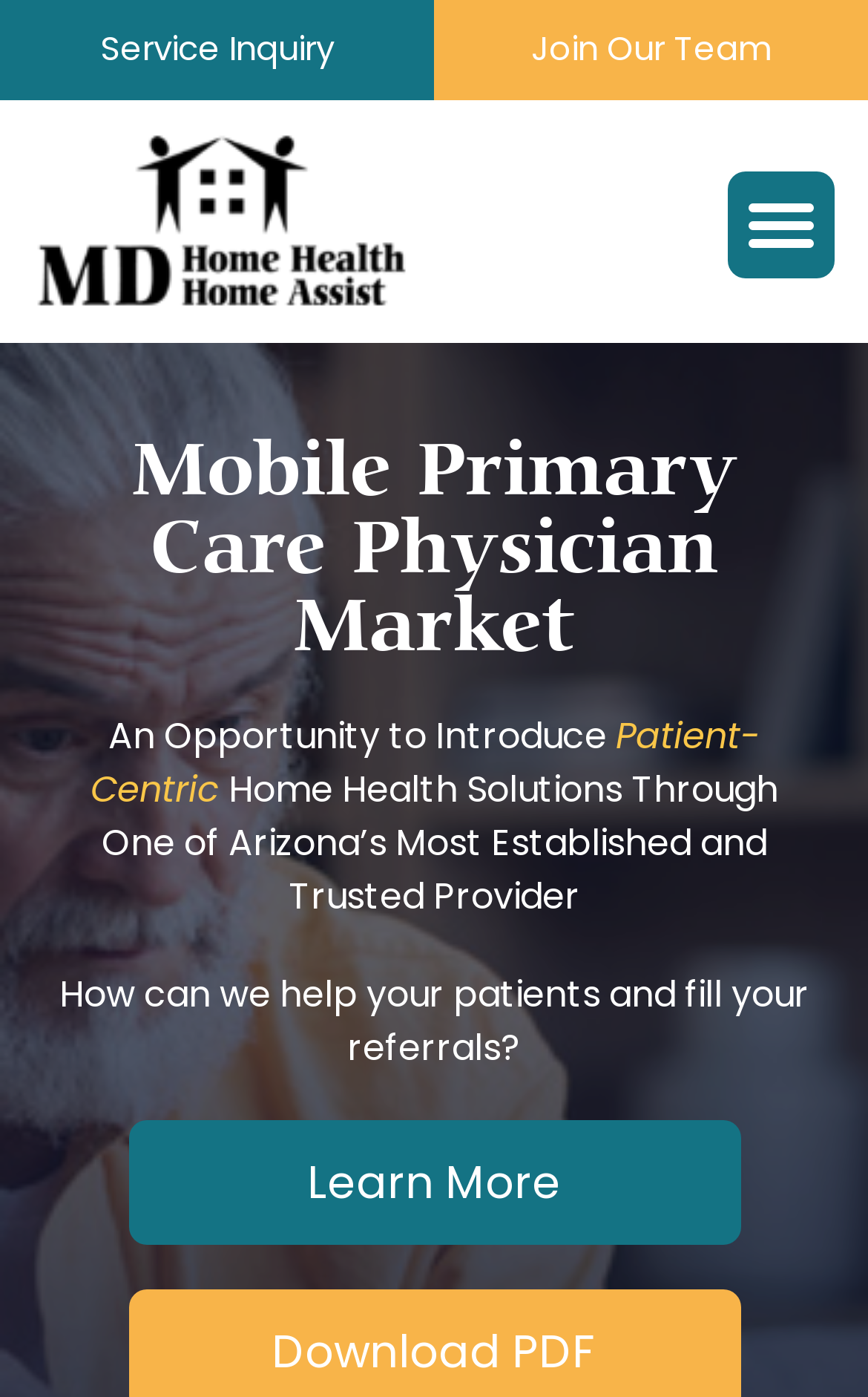Review the image closely and give a comprehensive answer to the question: What is the main service provided by MD Home Health?

Based on the webpage content, specifically the heading 'Mobile Primary Care Physician Market' and the static text 'Home Health Solutions Through One of Arizona’s Most Established and Trusted Provider', it can be inferred that MD Home Health provides mobile primary care services.